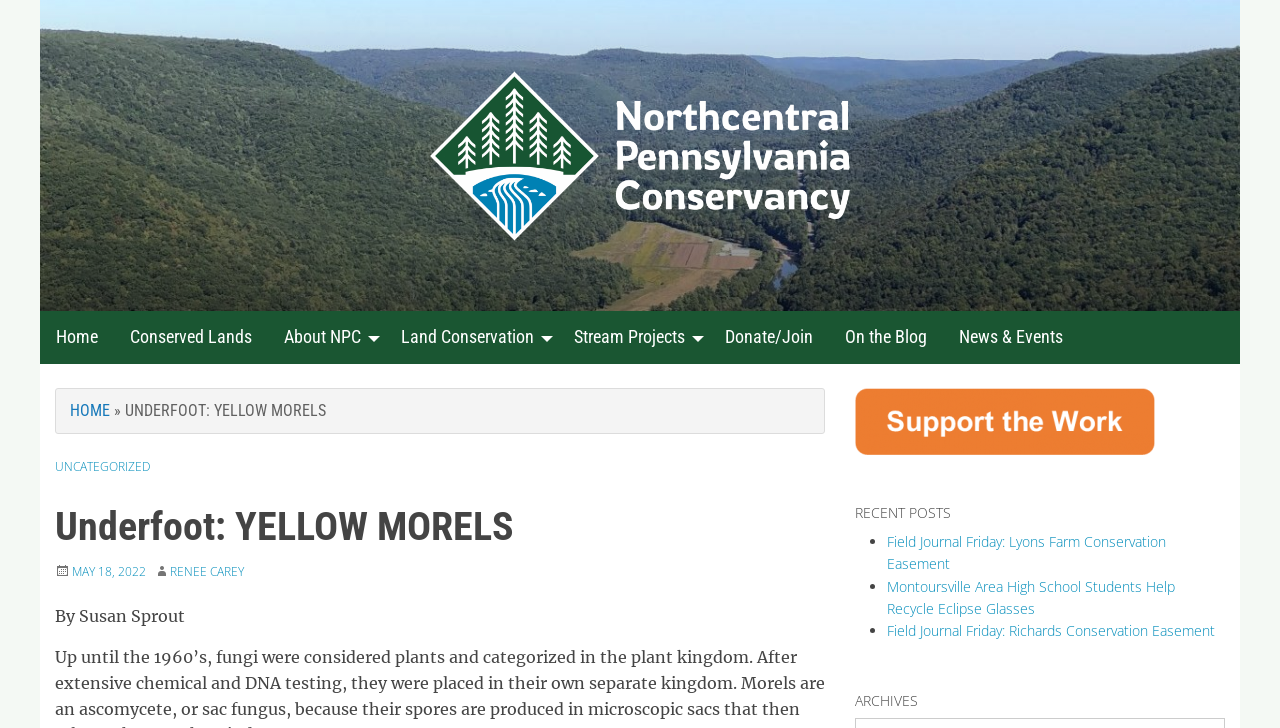Locate the bounding box coordinates of the element to click to perform the following action: 'view recent posts'. The coordinates should be given as four float values between 0 and 1, in the form of [left, top, right, bottom].

[0.668, 0.691, 0.957, 0.718]